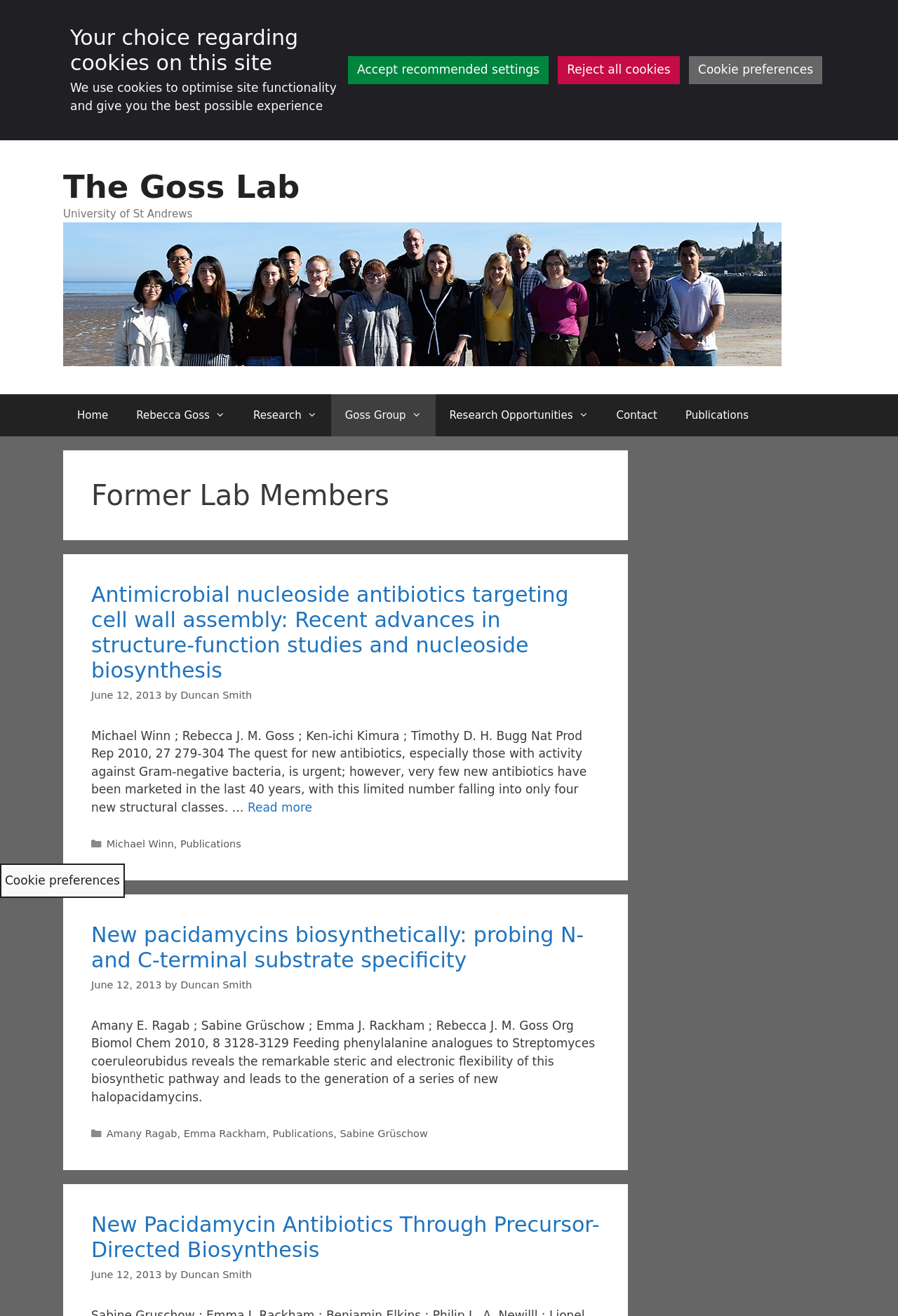Refer to the image and provide an in-depth answer to the question: 
What is the date of the third publication?

I looked at the third article section on the page and found the time element that contains the date of the publication.